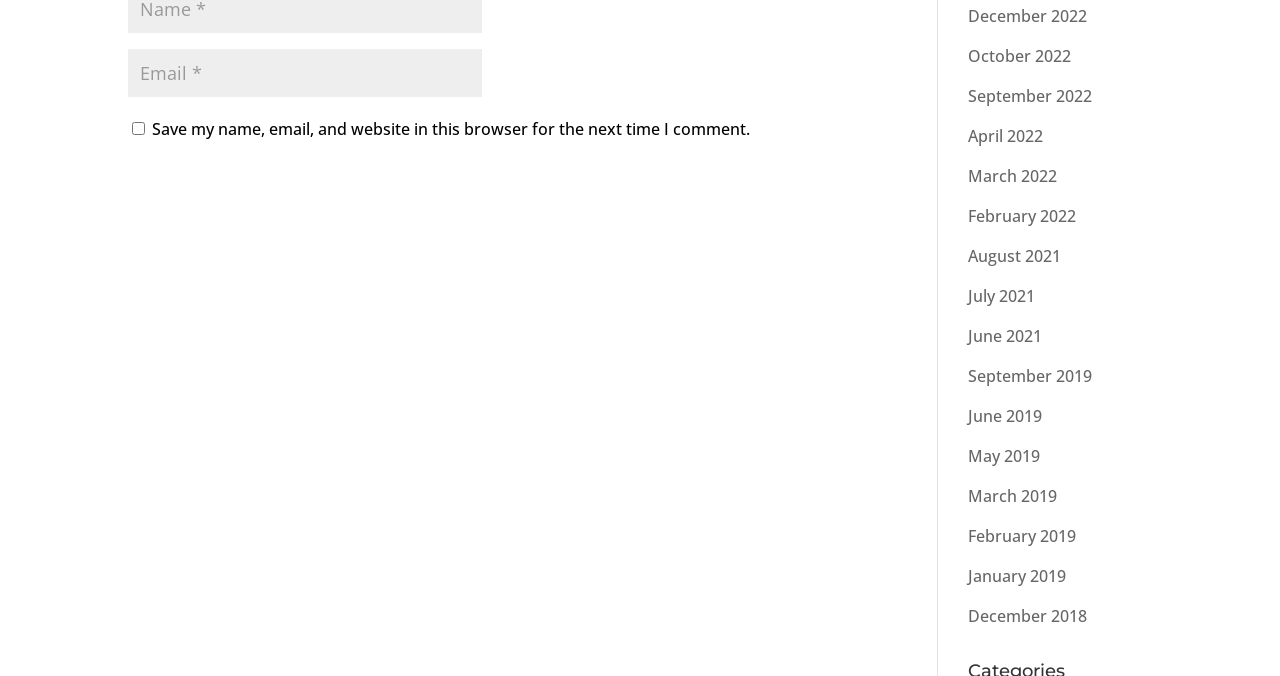Determine the bounding box of the UI element mentioned here: "input value="Email *" aria-describedby="email-notes" name="email"". The coordinates must be in the format [left, top, right, bottom] with values ranging from 0 to 1.

[0.1, 0.073, 0.377, 0.144]